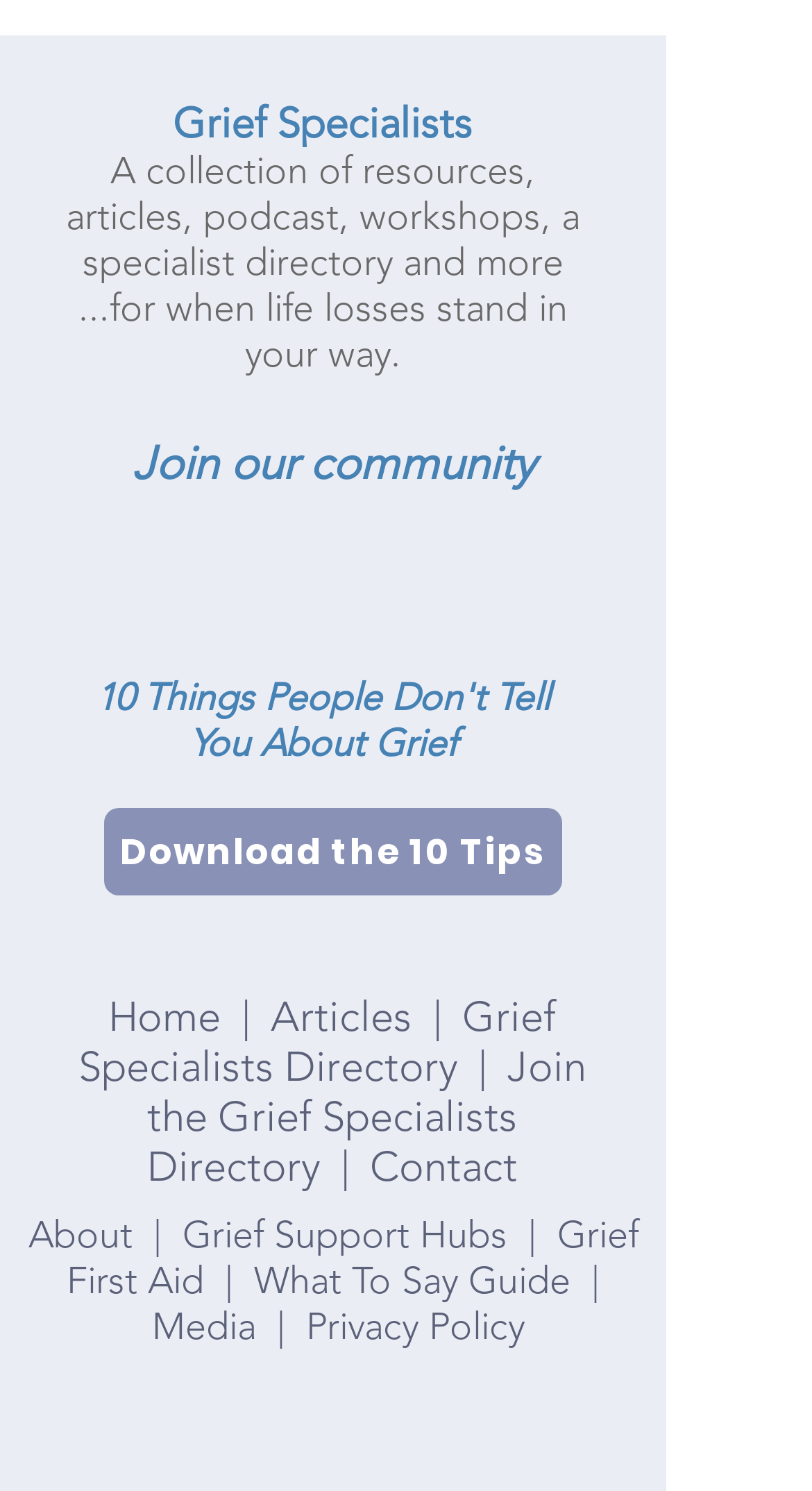Please find the bounding box coordinates of the clickable region needed to complete the following instruction: "Go to Grief Specialists Directory". The bounding box coordinates must consist of four float numbers between 0 and 1, i.e., [left, top, right, bottom].

[0.096, 0.664, 0.685, 0.732]